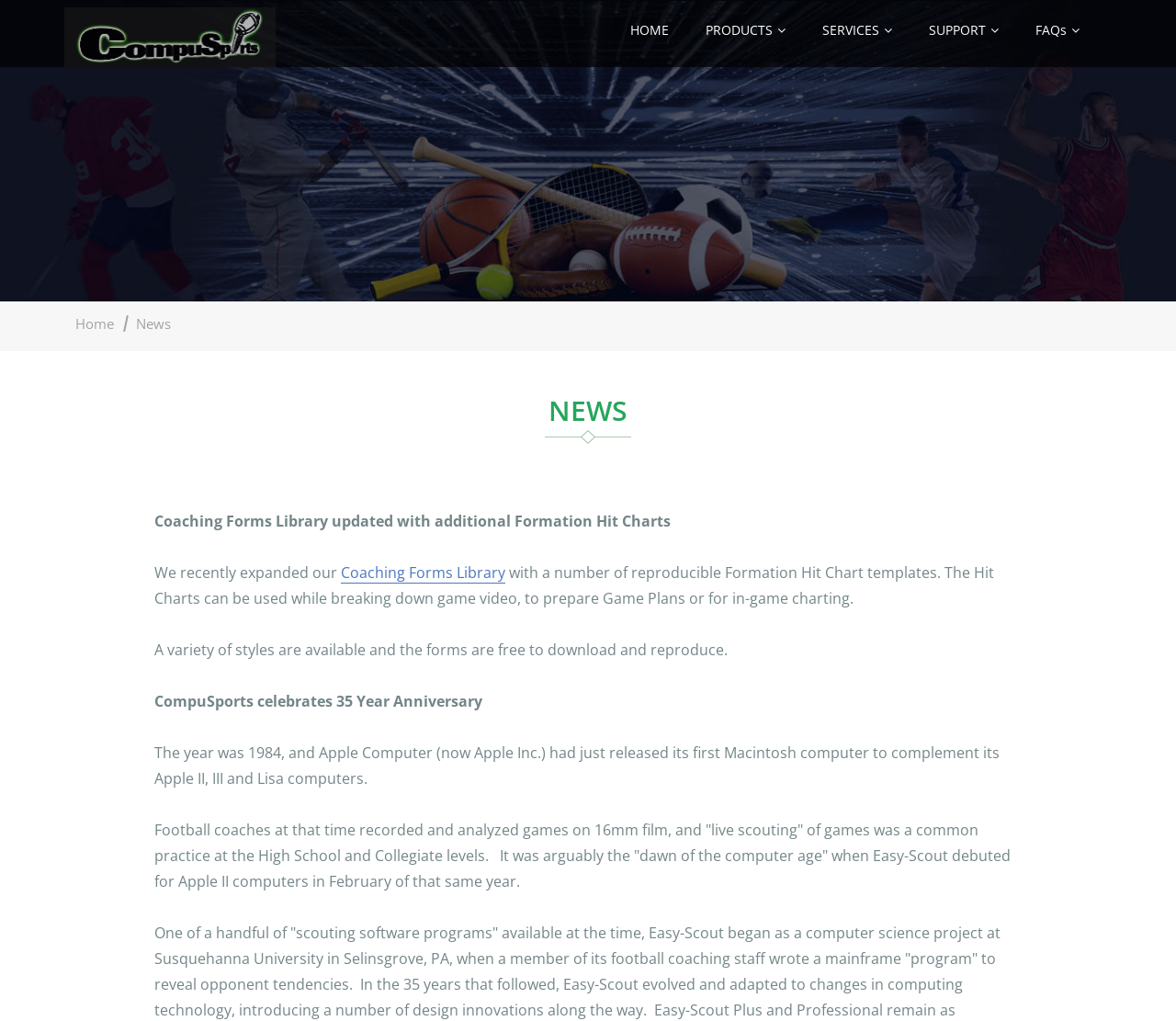Use a single word or phrase to answer this question: 
What is the purpose of the Hit Charts?

breaking down game video